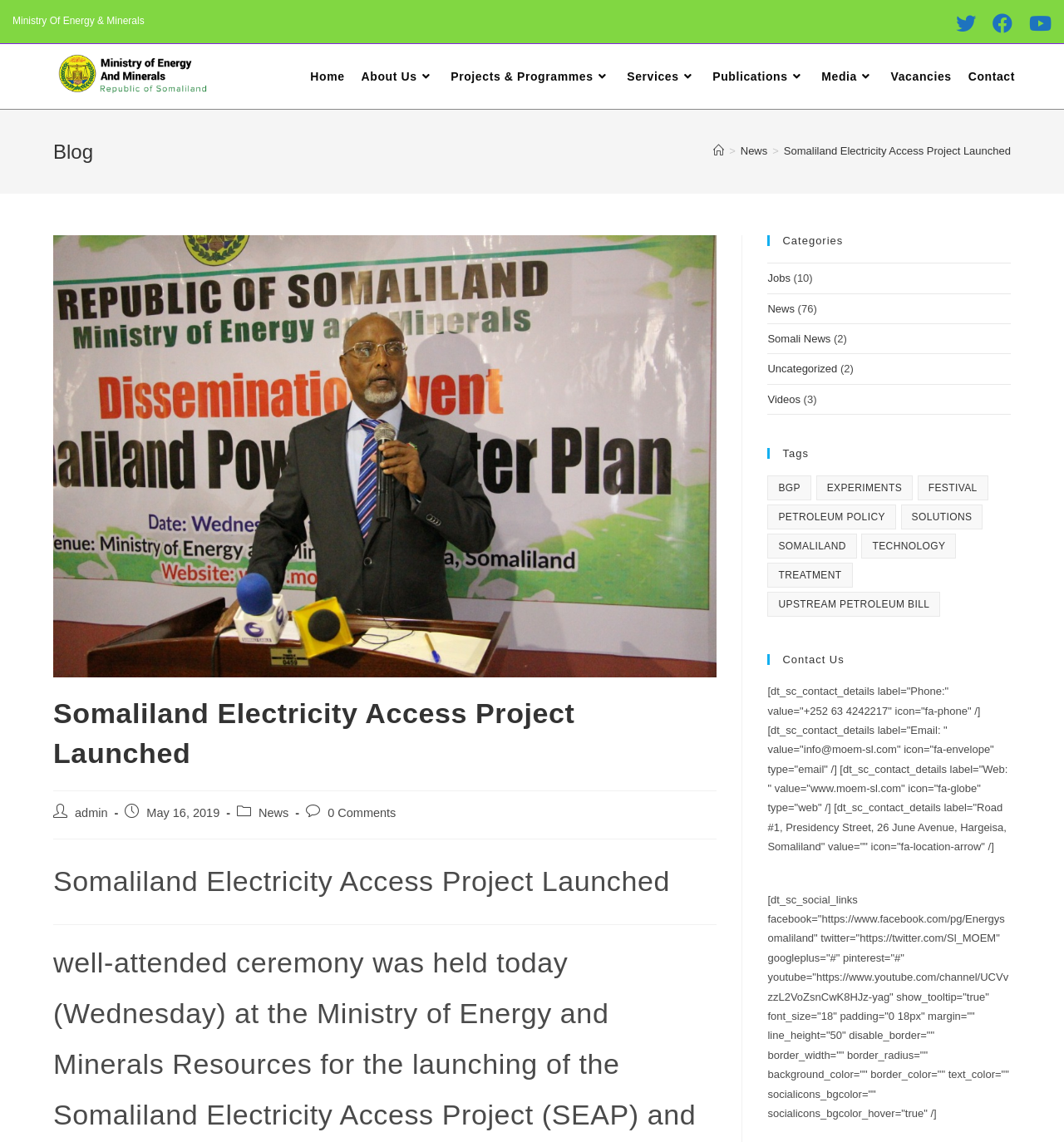Refer to the image and provide an in-depth answer to the question: 
What is the contact email address?

The contact email address can be found in the 'Contact Us' section at the bottom of the webpage, where it is written as 'info@moem-sl.com'.